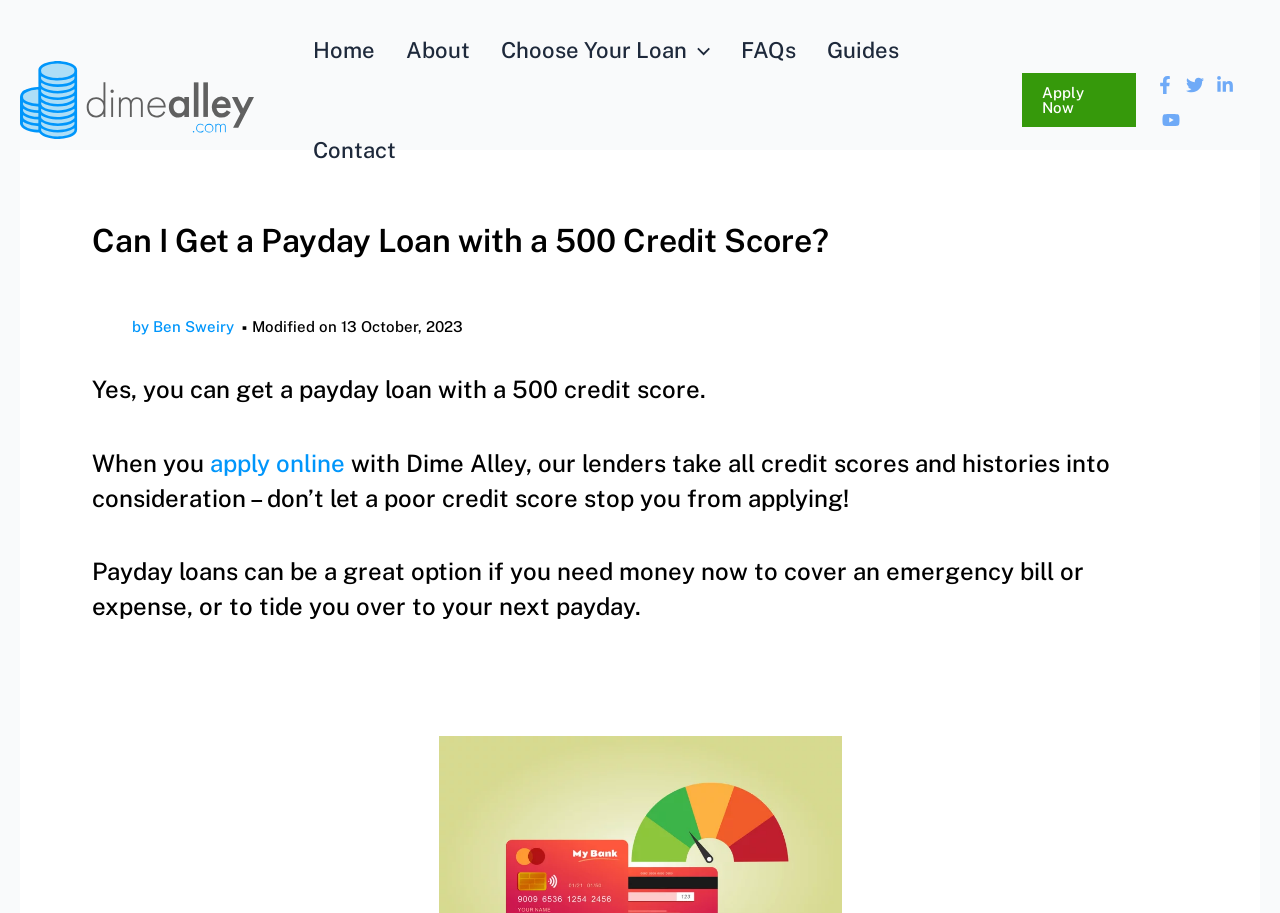Determine the bounding box coordinates of the clickable region to execute the instruction: "Apply Now". The coordinates should be four float numbers between 0 and 1, denoted as [left, top, right, bottom].

[0.798, 0.08, 0.887, 0.139]